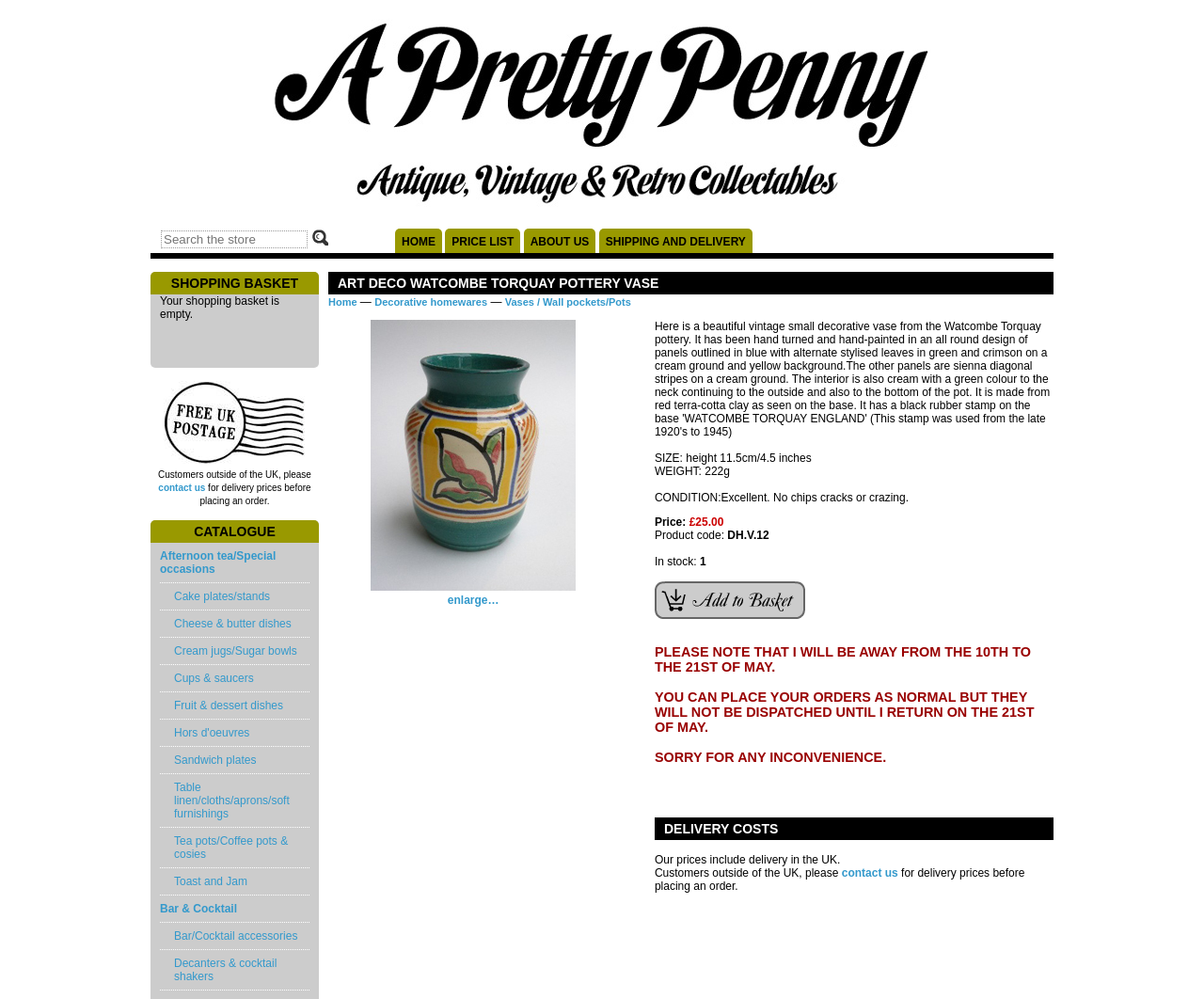What is the name of the store?
Please describe in detail the information shown in the image to answer the question.

The name of the store can be found in the top-left corner of the webpage, where it says 'A Pretty Penny - Antique, Vintage and Retro Collectables'.